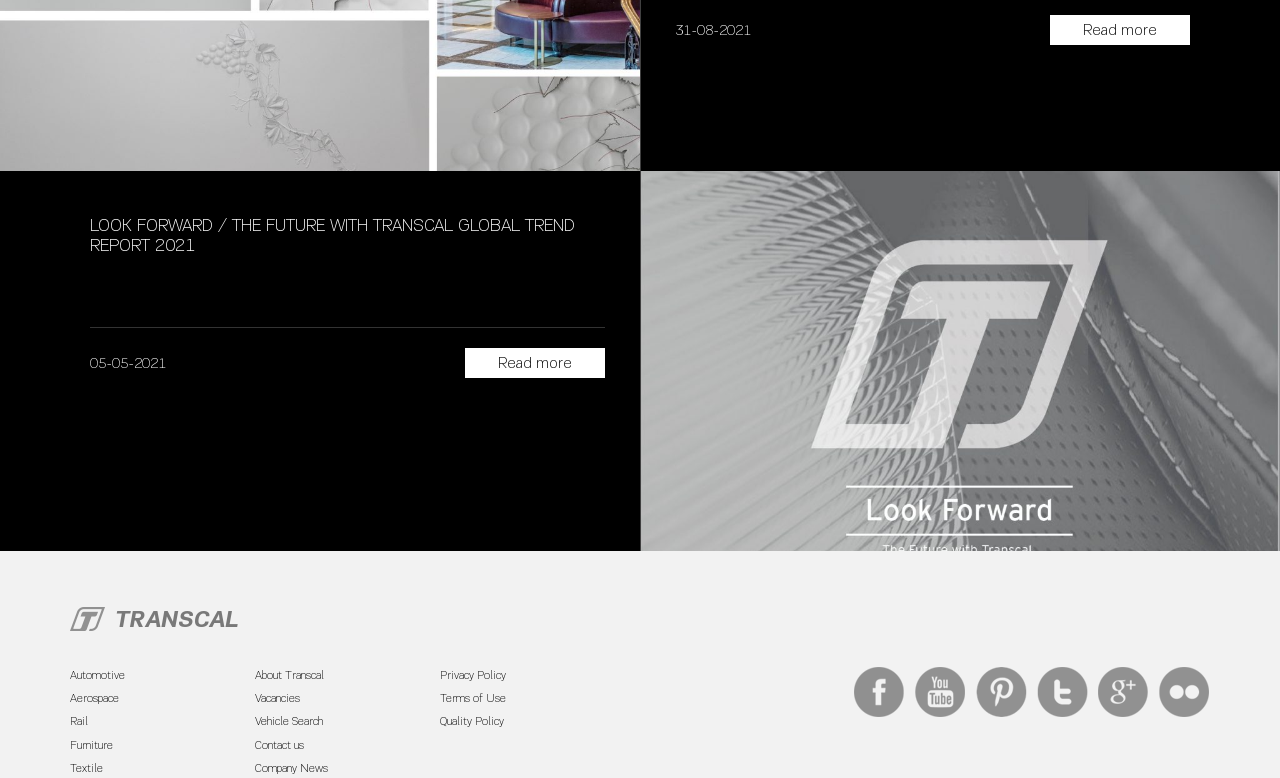What is the title of the trend report?
Using the image, respond with a single word or phrase.

LOOK FORWARD / THE FUTURE WITH TRANSCAL GLOBAL TREND REPORT 2021